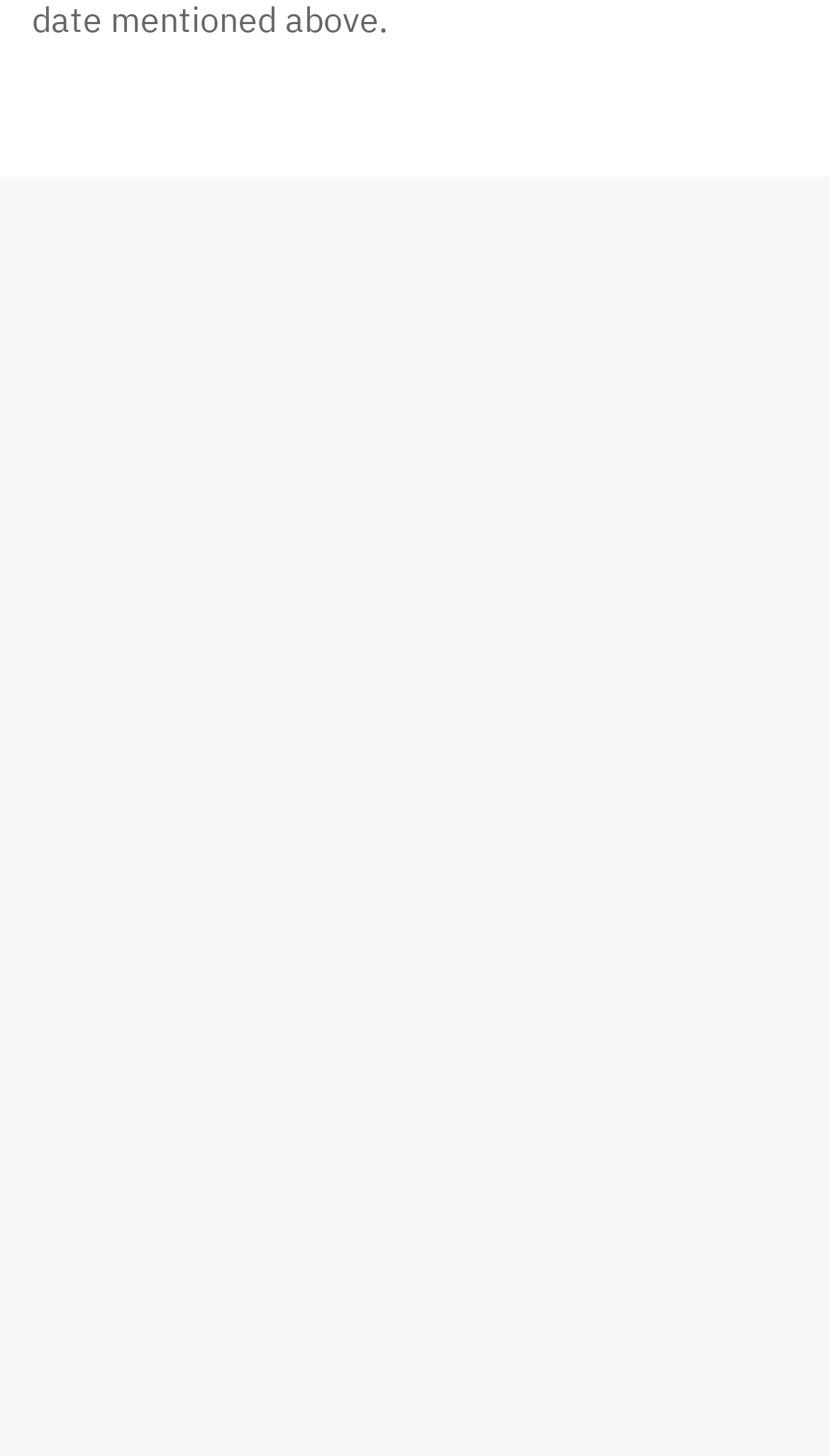Answer the question with a single word or phrase: 
What are the categories of links on the webpage?

Useful Links, SUPPORT, LATEST NEWS